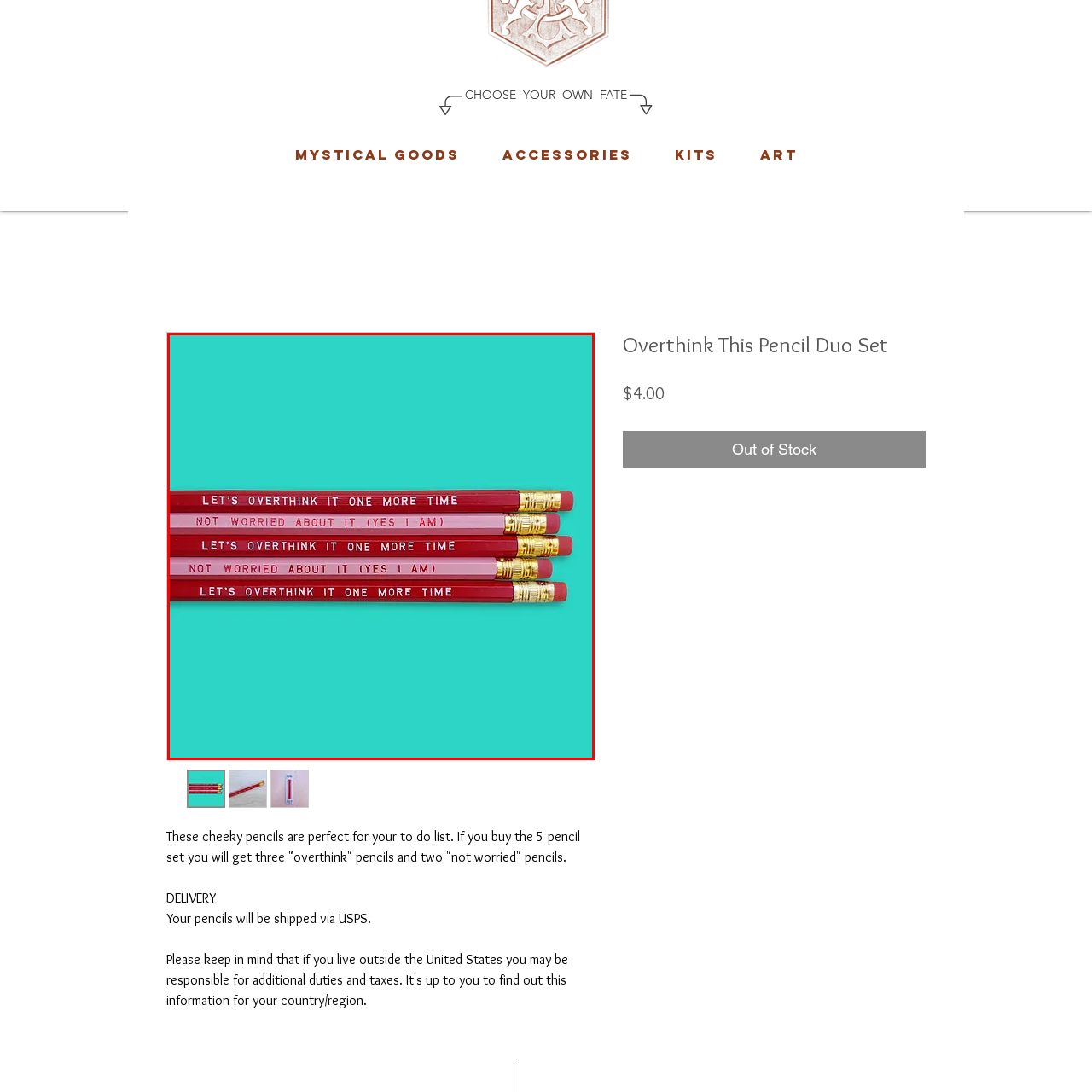Inspect the image surrounded by the red boundary and answer the following question in detail, basing your response on the visual elements of the image: 
What is the background color of the image?

The caption describes the background as 'bright turquoise', which indicates the specific color of the background in the image.